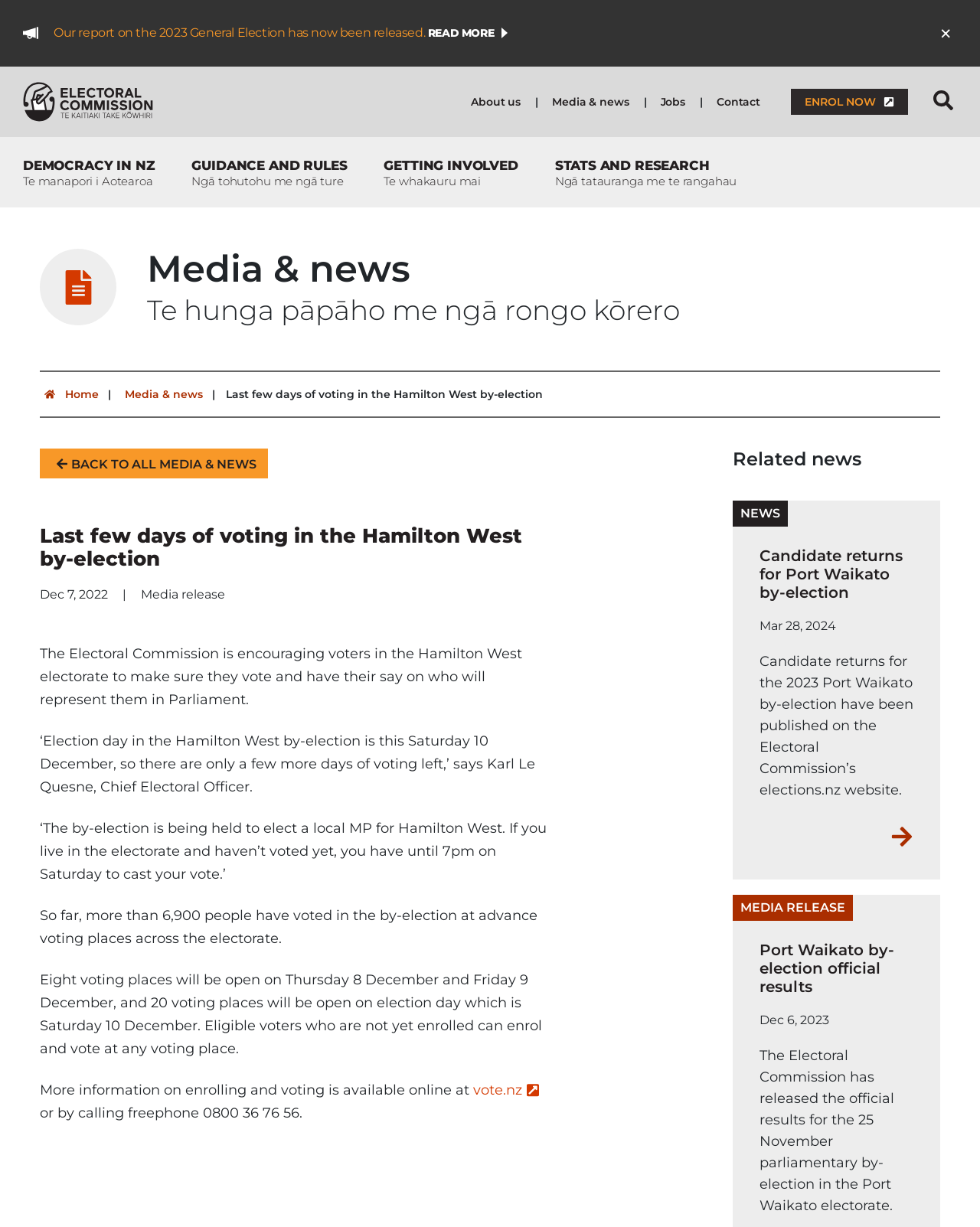How many voting places will be open on election day?
Using the details from the image, give an elaborate explanation to answer the question.

I read the static text on the webpage and found the information that '20 voting places will be open on election day which is Saturday 10 December.' This information is located in the middle of the webpage.